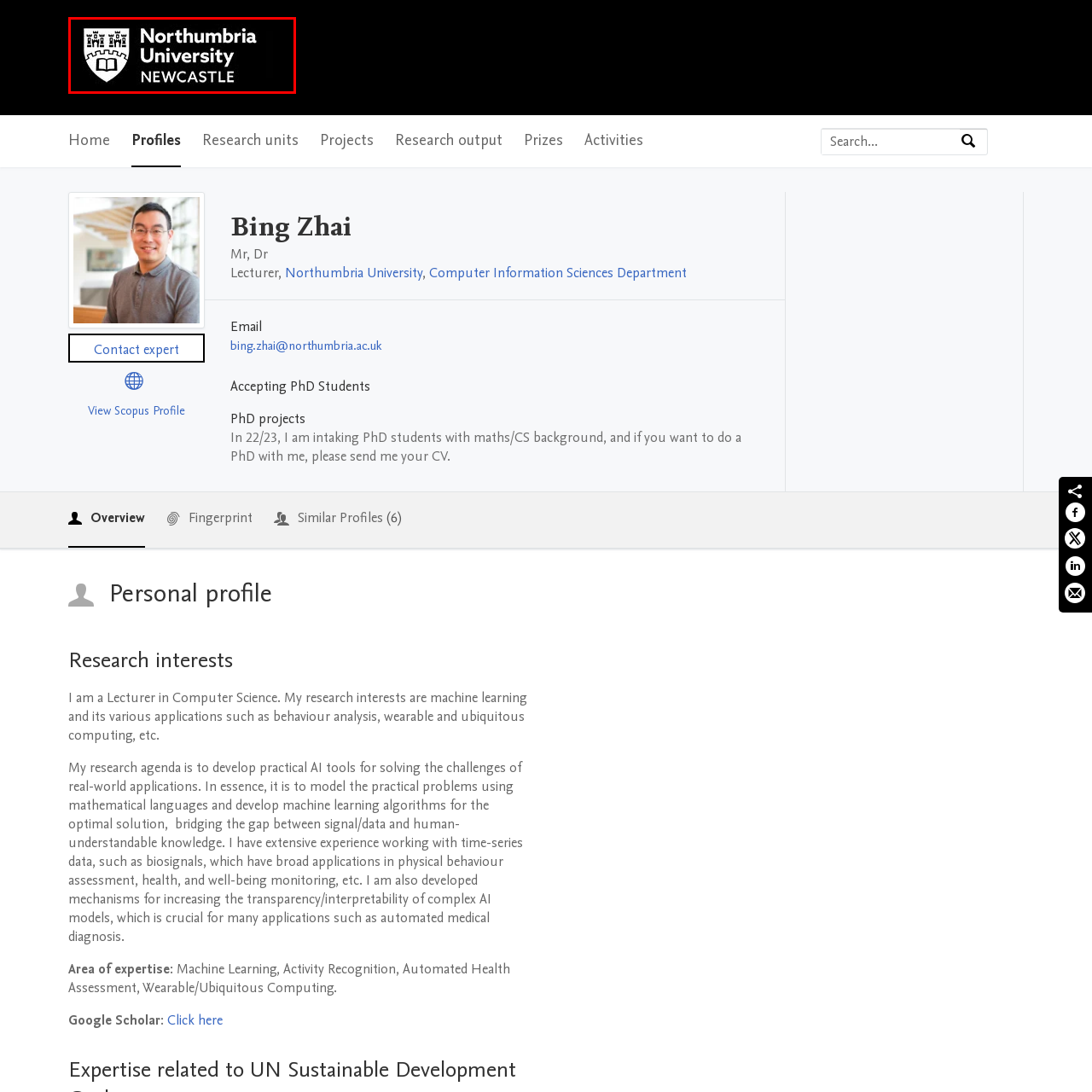Direct your attention to the section marked by the red bounding box and construct a detailed answer to the following question based on the image: What is the font style of the university's name?

The name 'Northumbria University' is presented above the shield in bold, uppercase letters, reinforcing the institution's identity and prestige, and adding to the overall professional and modern look of the logo.